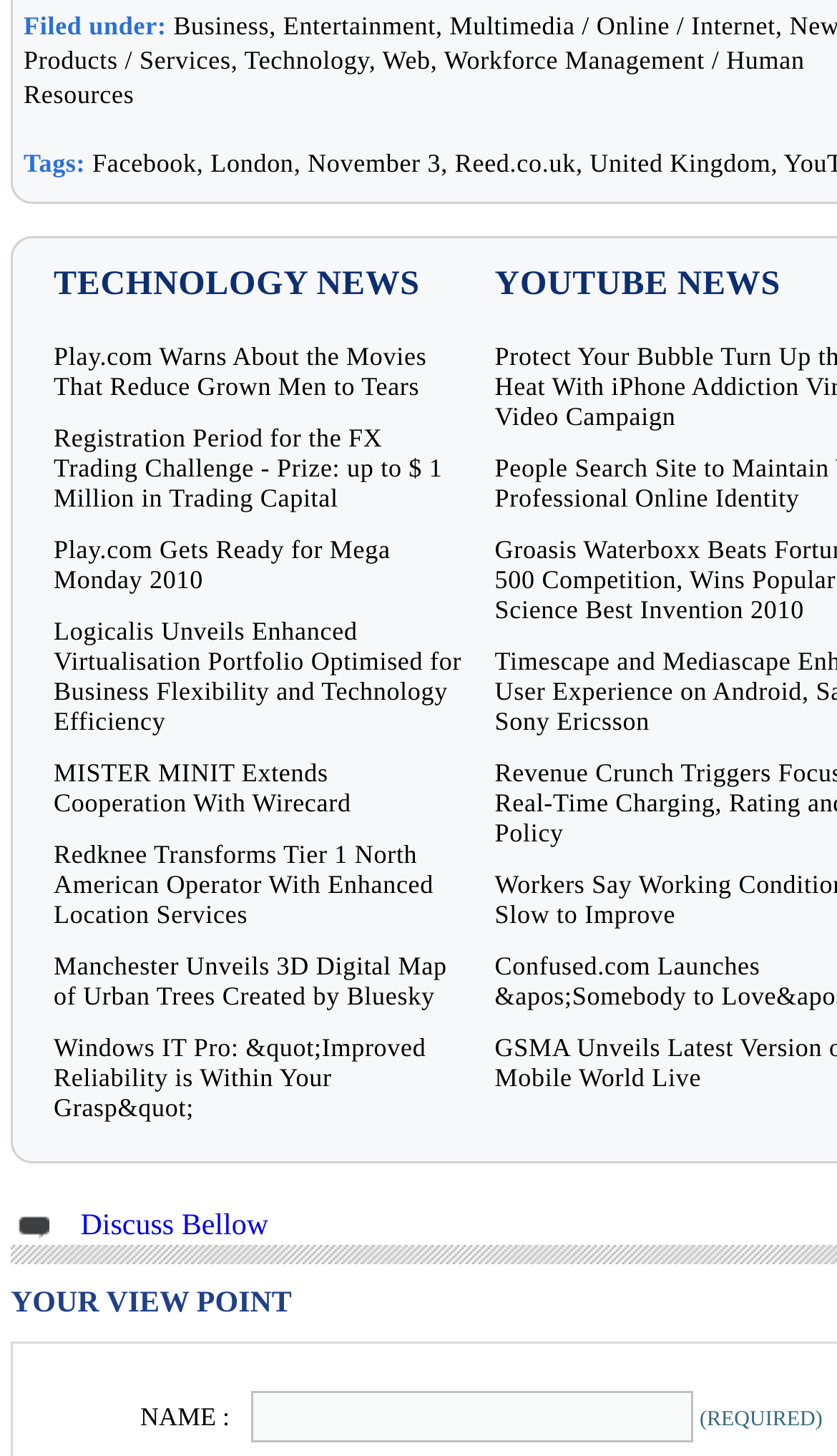What categories are listed under 'Filed under:'?
Answer the question using a single word or phrase, according to the image.

Business, Entertainment, etc.